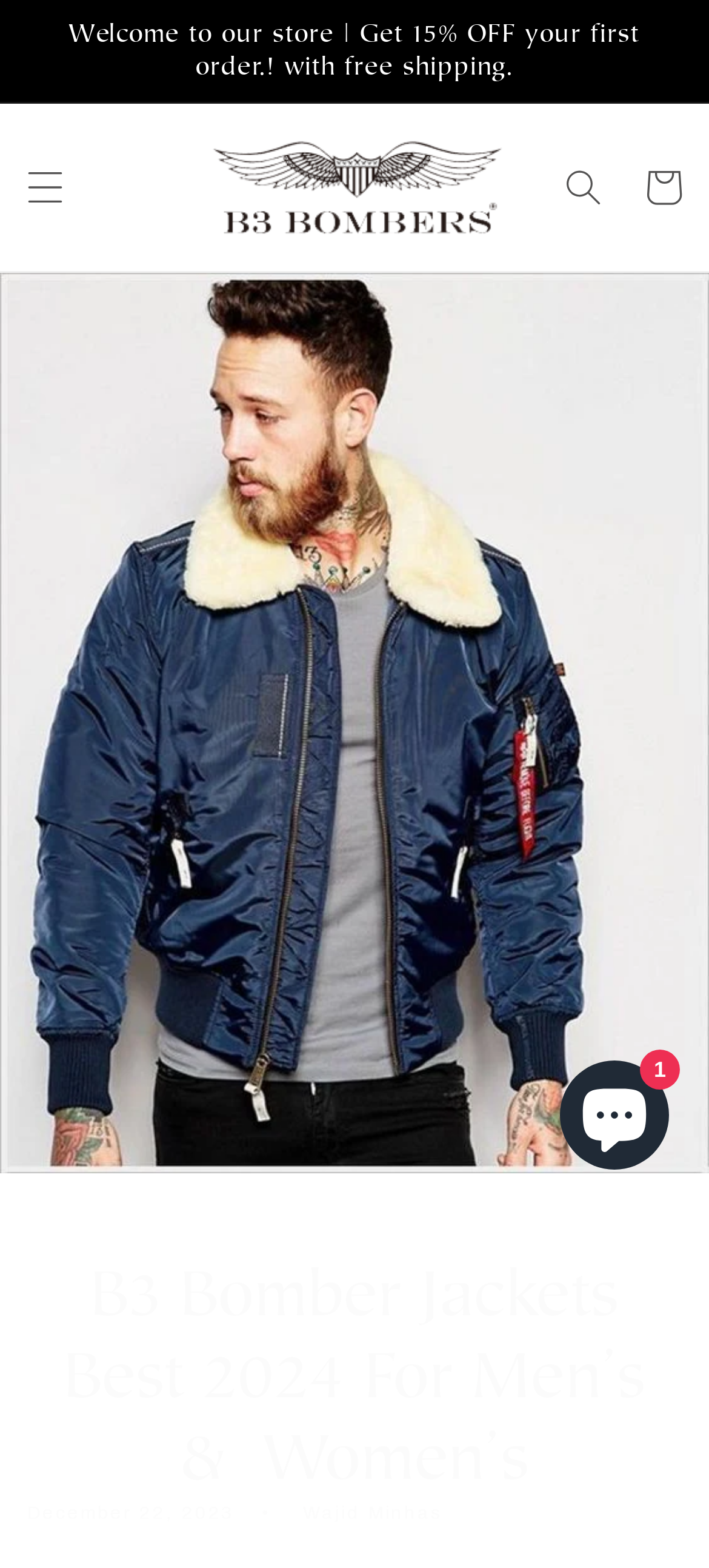Please determine the bounding box of the UI element that matches this description: Cart. The coordinates should be given as (top-left x, top-left y, bottom-right x, bottom-right y), with all values between 0 and 1.

[0.879, 0.094, 0.992, 0.145]